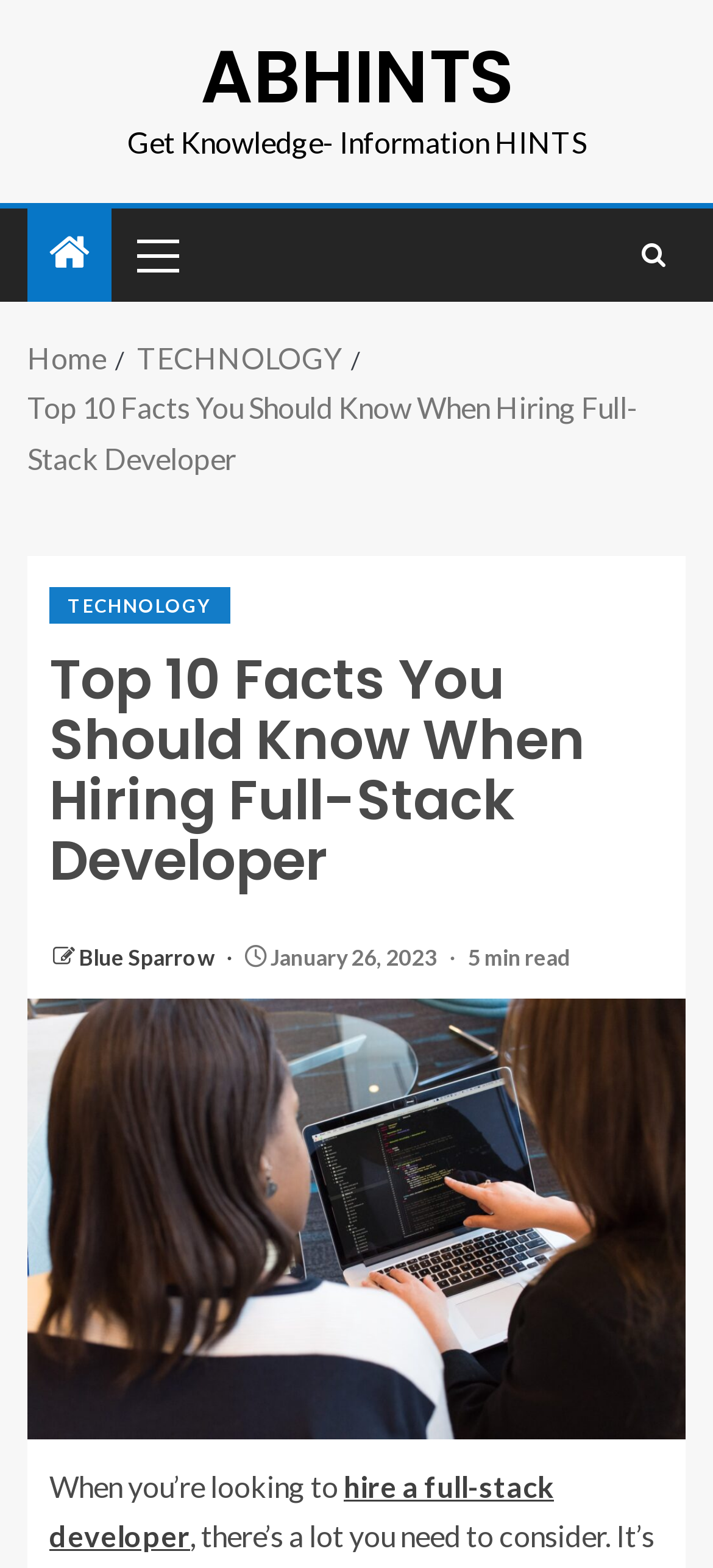What is the topic of the image?
Please answer the question with a detailed and comprehensive explanation.

I determined the topic of the image by looking at the image description 'Top 10 Things to Know Before Hiring a Full-stack Developer', which indicates that the image is related to the topic of full-stack developers.